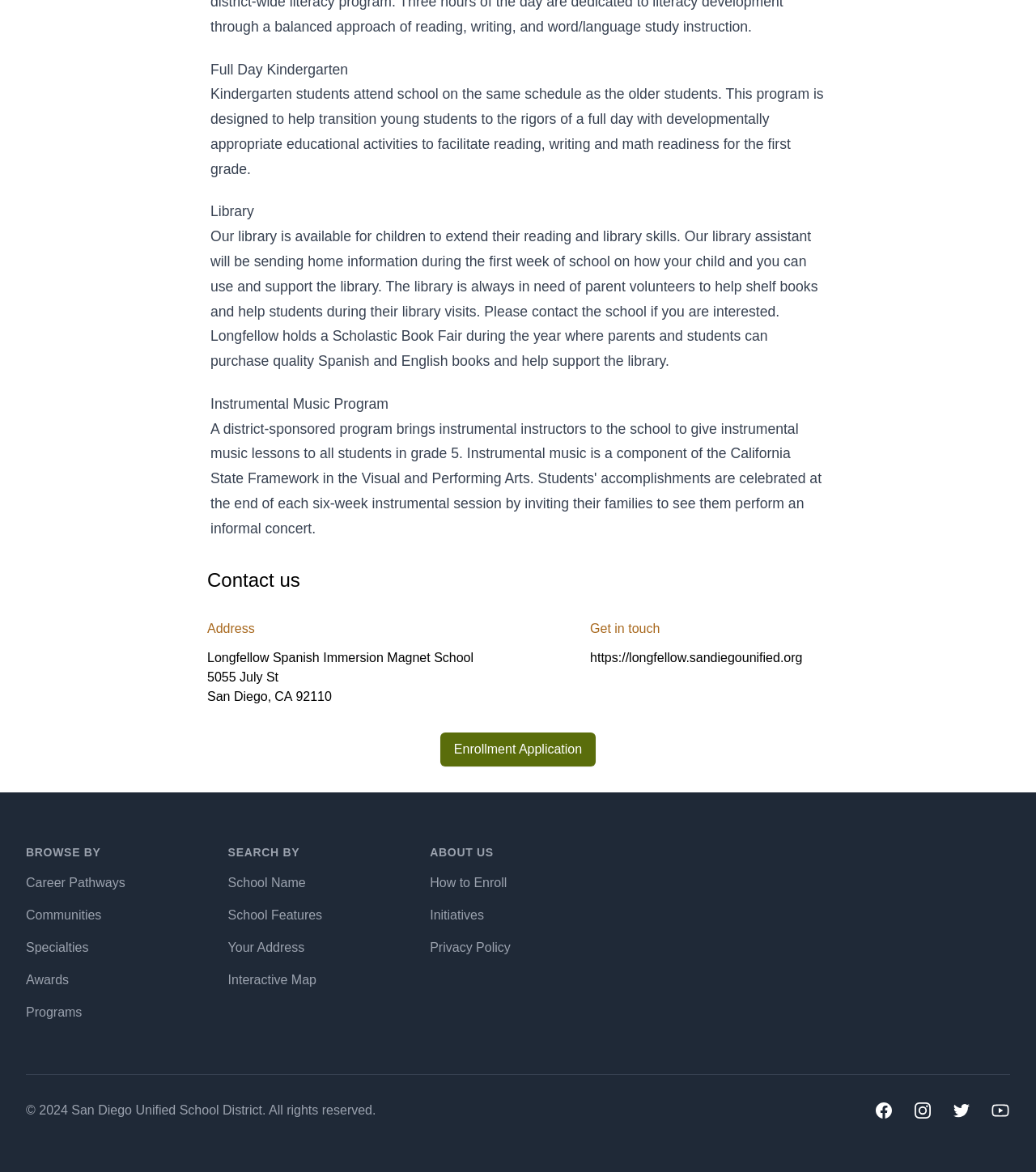Predict the bounding box of the UI element based on the description: "How to Enroll". The coordinates should be four float numbers between 0 and 1, formatted as [left, top, right, bottom].

[0.415, 0.747, 0.489, 0.759]